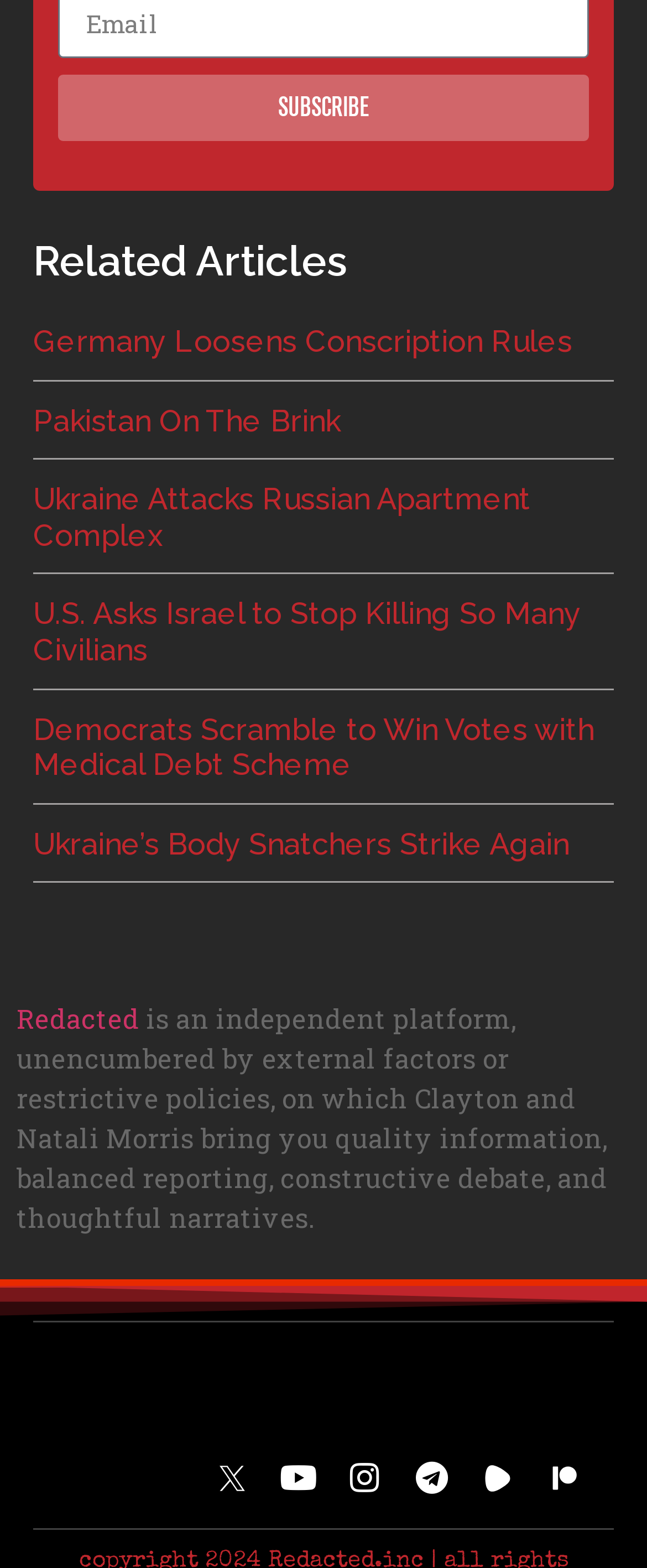Provide a single word or phrase to answer the given question: 
How many articles are listed on this page?

5